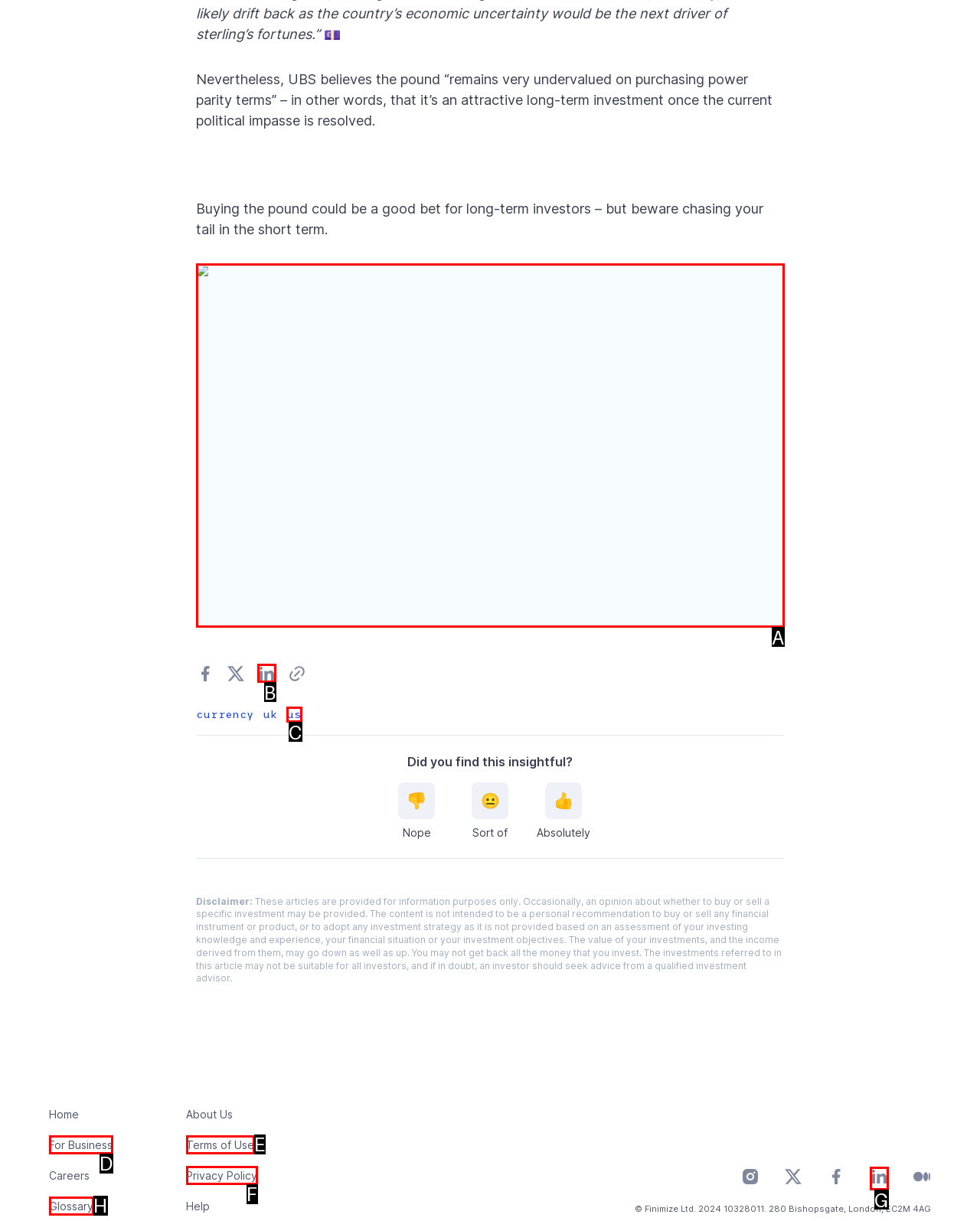Select the appropriate HTML element to click on to finish the task: Click the 'GET A FREE QUOTE' link.
Answer with the letter corresponding to the selected option.

None